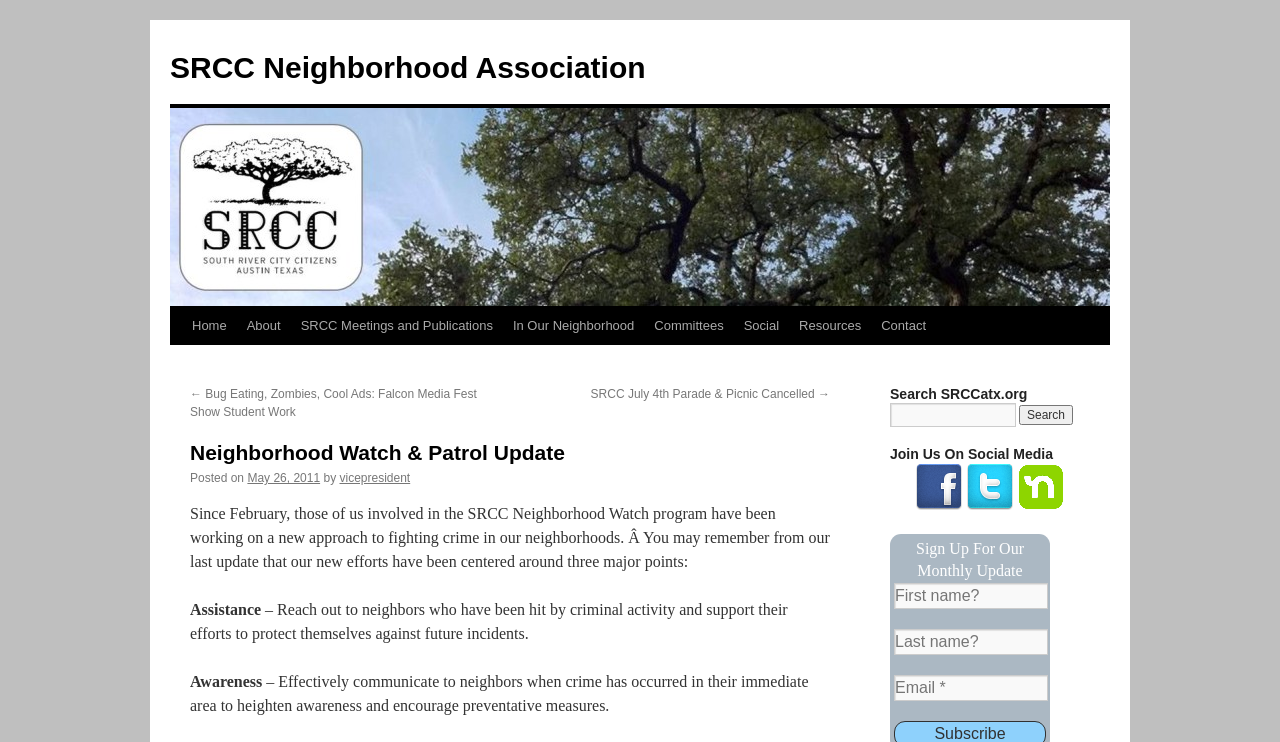Locate the bounding box coordinates of the area where you should click to accomplish the instruction: "Follow SRCC on Facebook".

[0.715, 0.624, 0.752, 0.689]